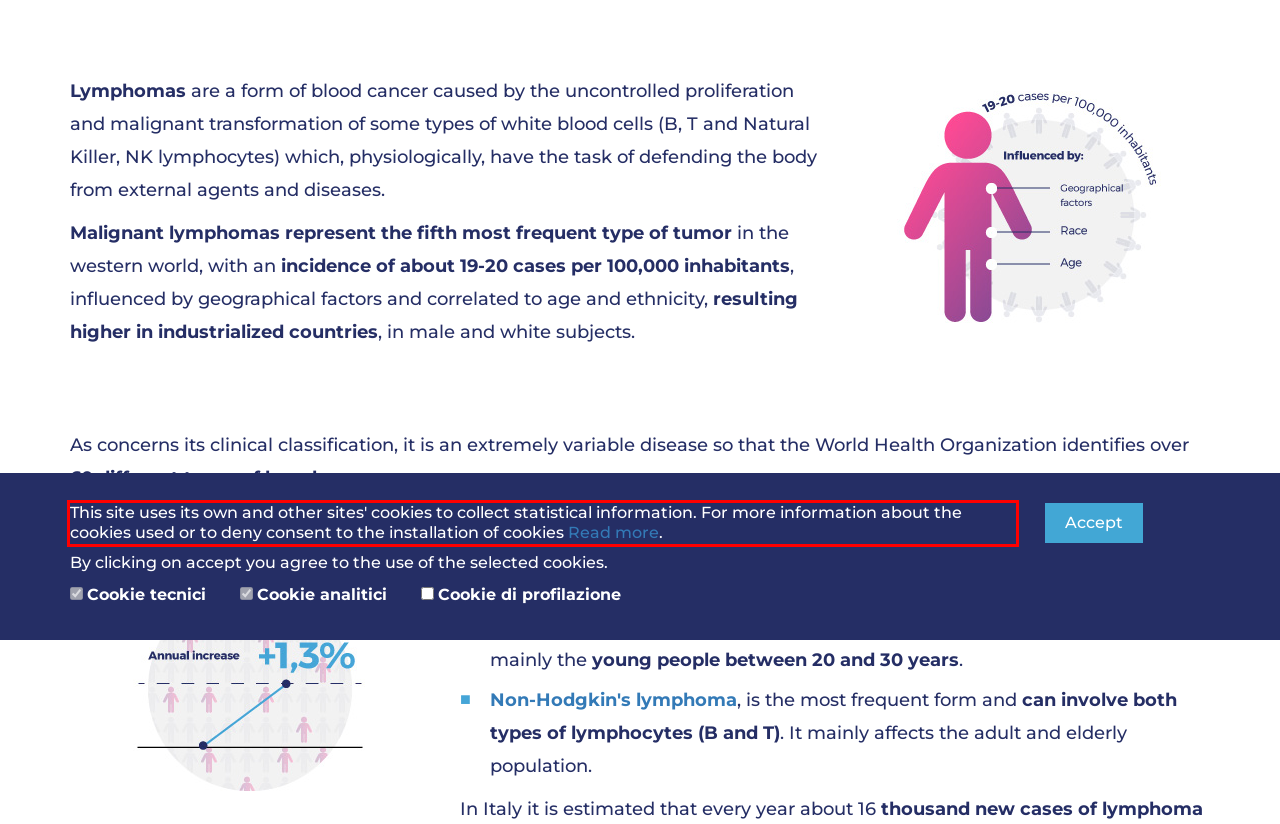Please analyze the provided webpage screenshot and perform OCR to extract the text content from the red rectangle bounding box.

This site uses its own and other sites' cookies to collect statistical information. For more information about the cookies used or to deny consent to the installation of cookies Read more.